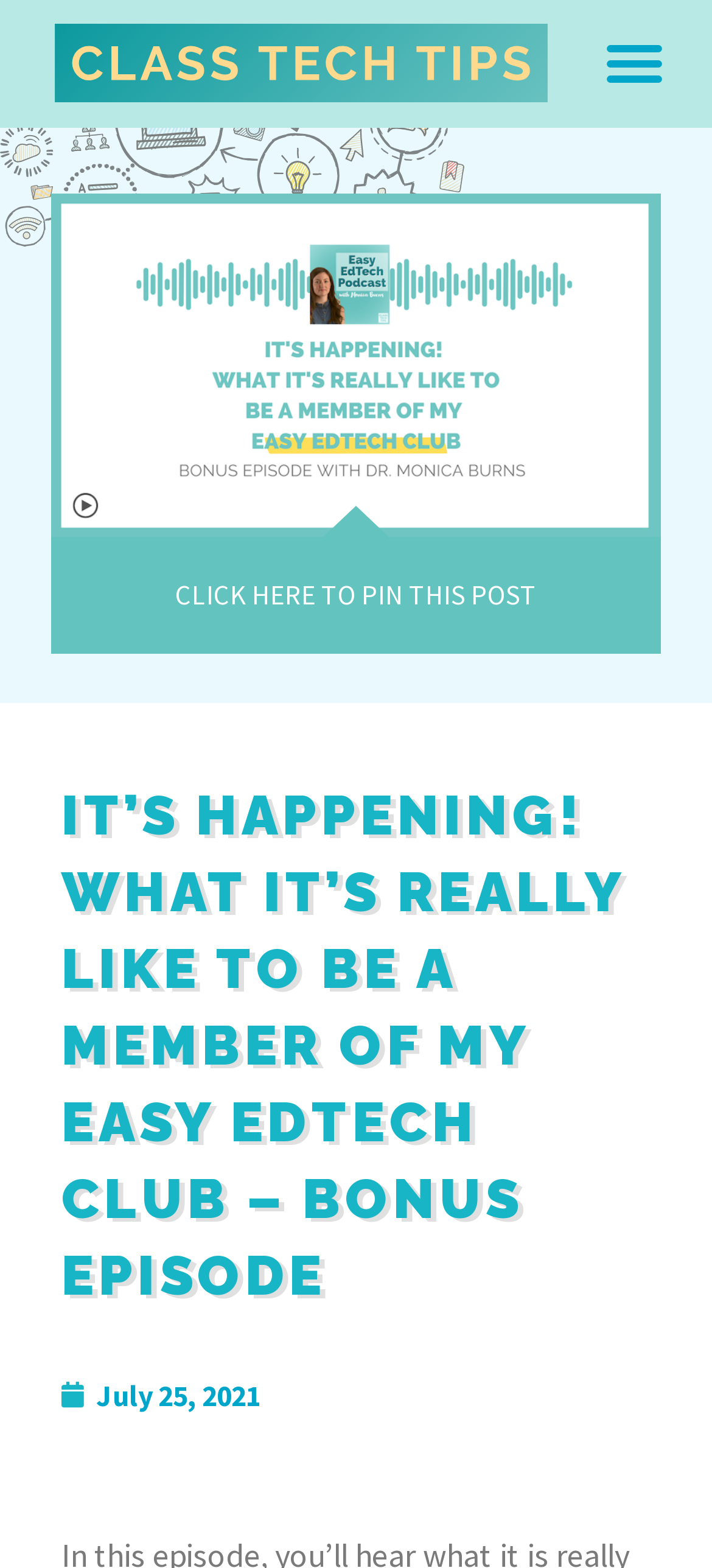Please provide the bounding box coordinate of the region that matches the element description: alt="Class Tech Tips Logo". Coordinates should be in the format (top-left x, top-left y, bottom-right x, bottom-right y) and all values should be between 0 and 1.

[0.076, 0.015, 0.768, 0.066]